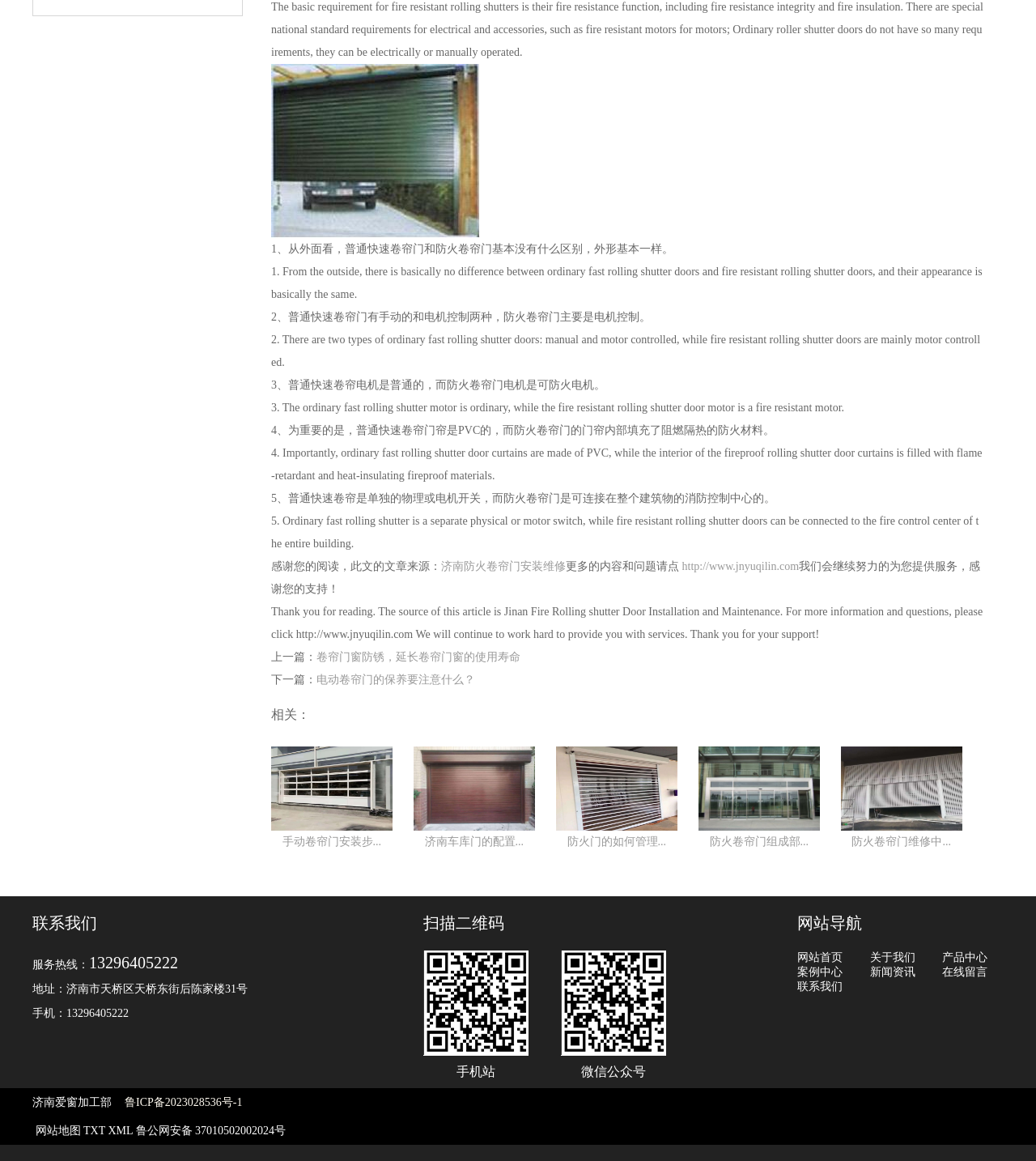Could you determine the bounding box coordinates of the clickable element to complete the instruction: "view the map of bintulu"? Provide the coordinates as four float numbers between 0 and 1, i.e., [left, top, right, bottom].

None